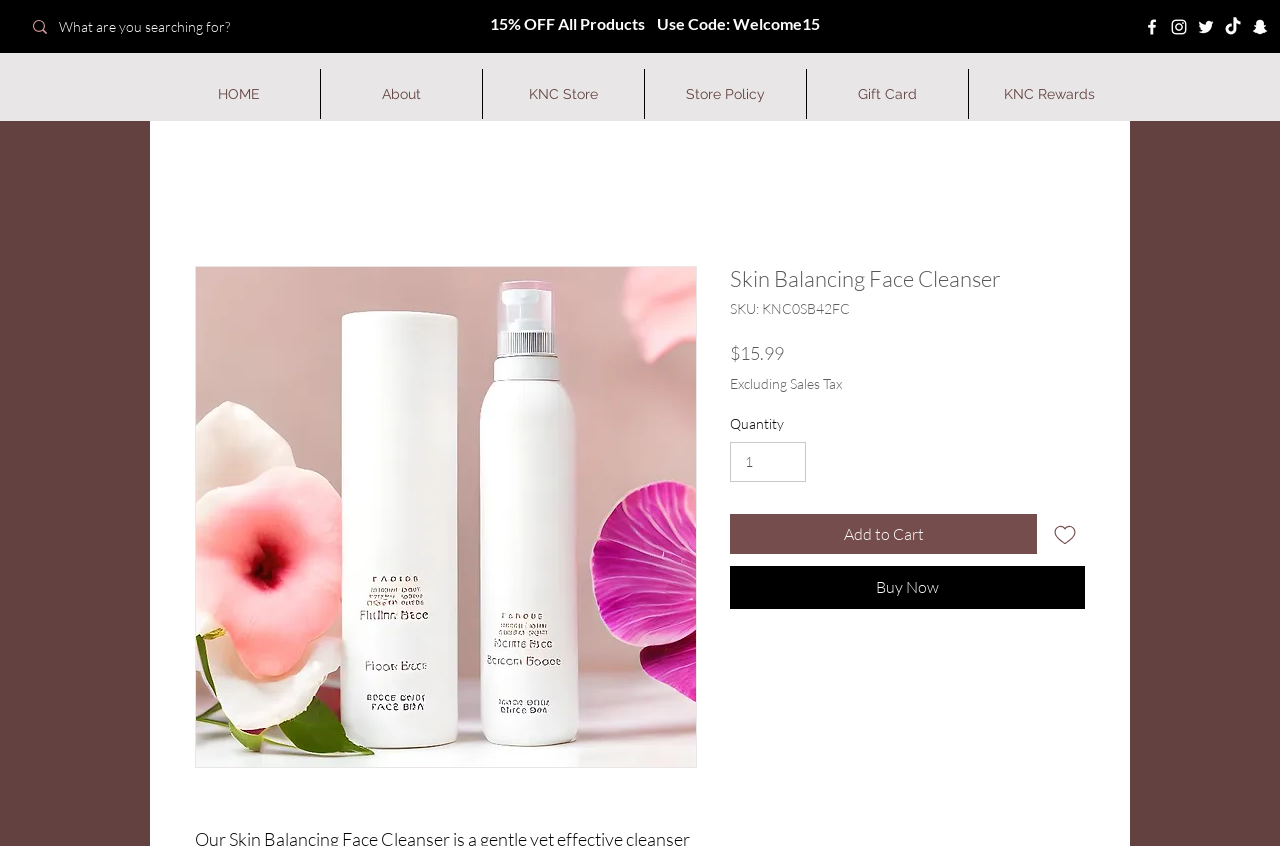Please identify the bounding box coordinates of the region to click in order to complete the given instruction: "Go to home page". The coordinates should be four float numbers between 0 and 1, i.e., [left, top, right, bottom].

[0.123, 0.082, 0.25, 0.141]